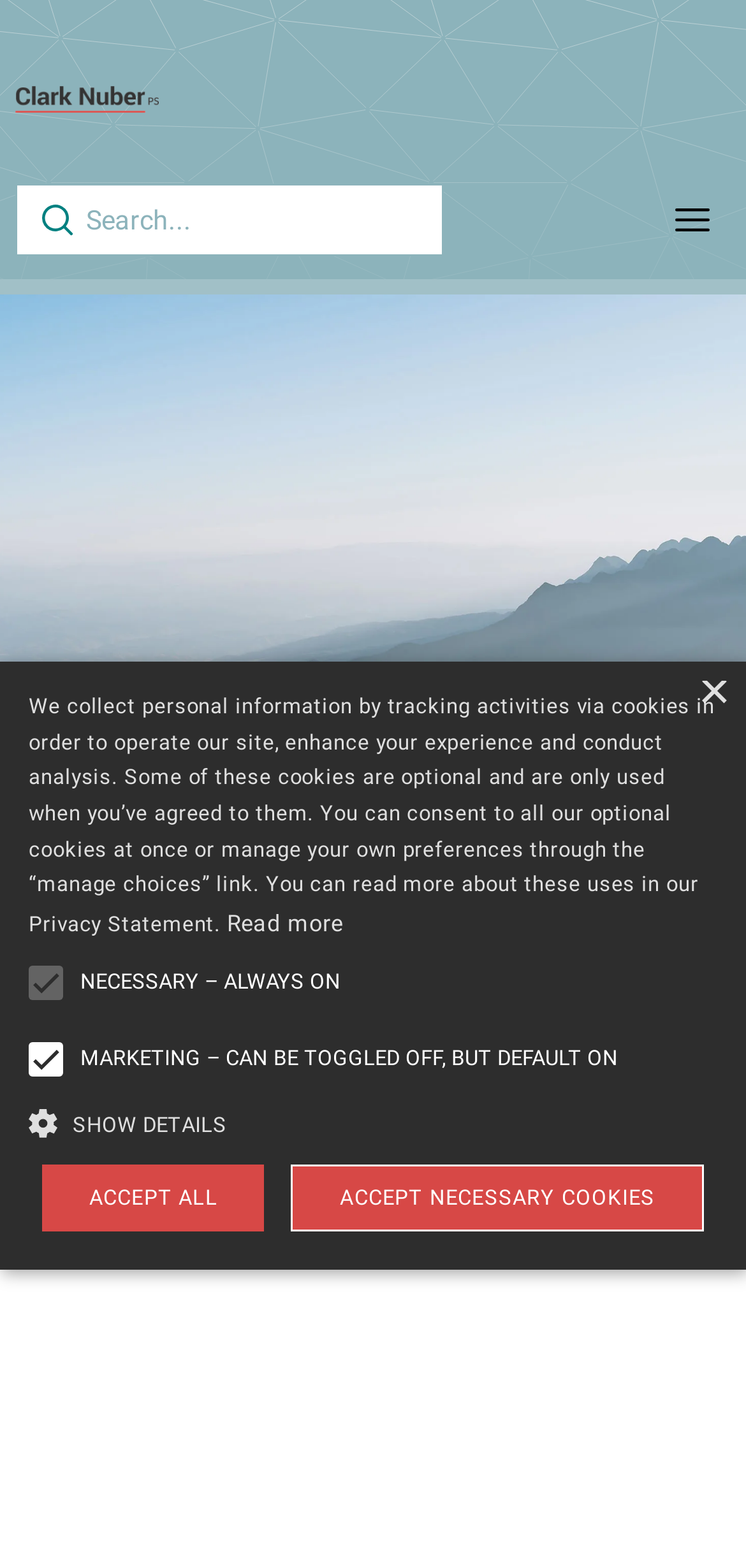What is the topic of the main content?
Refer to the screenshot and deliver a thorough answer to the question presented.

The main content of the webpage is headed by the title 'Leverage the Knowledge of a Certified Public Accountant for Cybersecurity Assurance', which indicates that the topic of the main content is related to cybersecurity assurance and the role of a Certified Public Accountant in it.